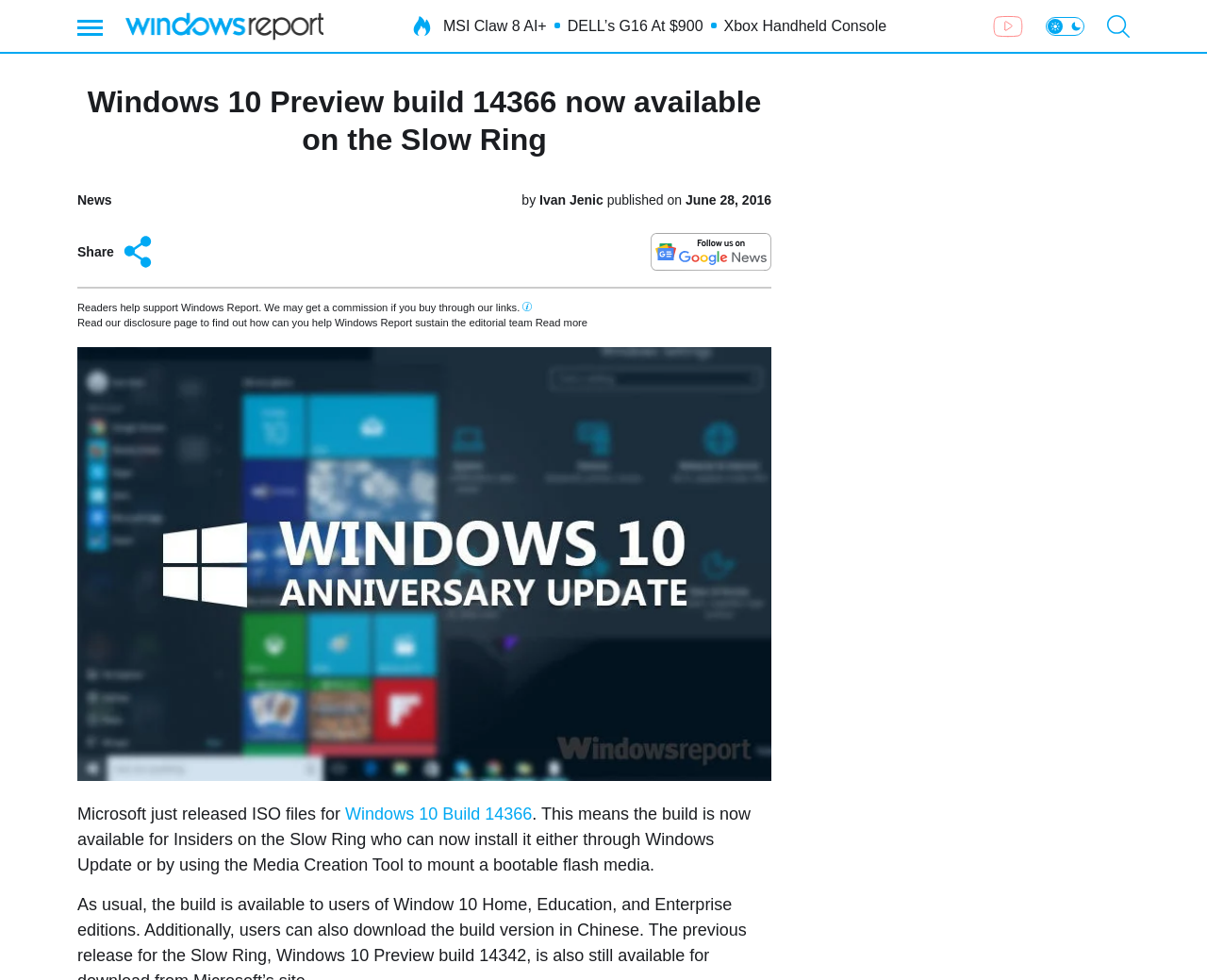Provide the bounding box coordinates of the HTML element this sentence describes: "Read more".

[0.444, 0.323, 0.487, 0.335]